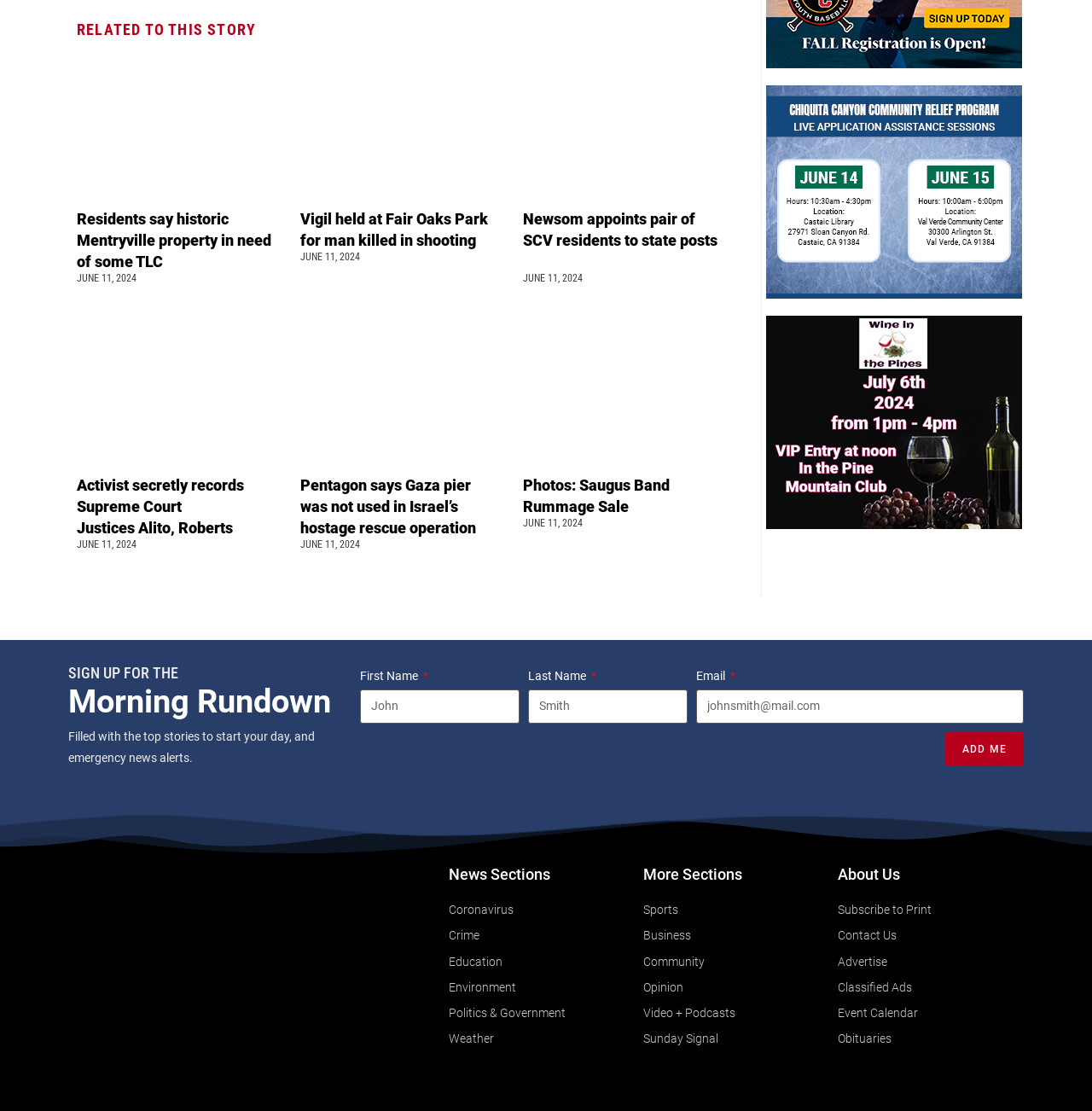Based on the image, provide a detailed and complete answer to the question: 
What is the 'Morning Rundown'?

The 'Morning Rundown' is likely a newsletter that provides users with top stories to start their day, along with emergency news alerts, as indicated by the description associated with the 'Morning Rundown' heading.